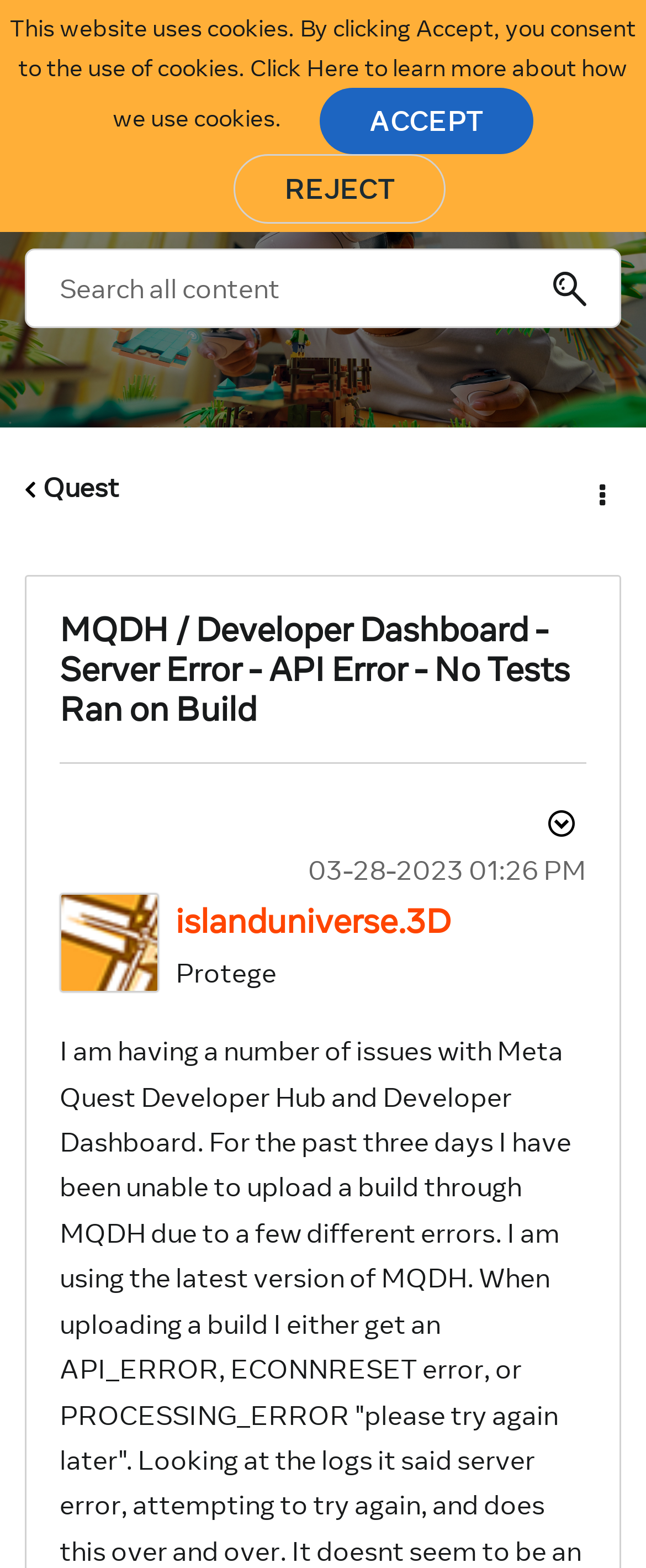Identify the coordinates of the bounding box for the element described below: "name="submitContext" value="Search"". Return the coordinates as four float numbers between 0 and 1: [left, top, right, bottom].

[0.805, 0.16, 0.959, 0.208]